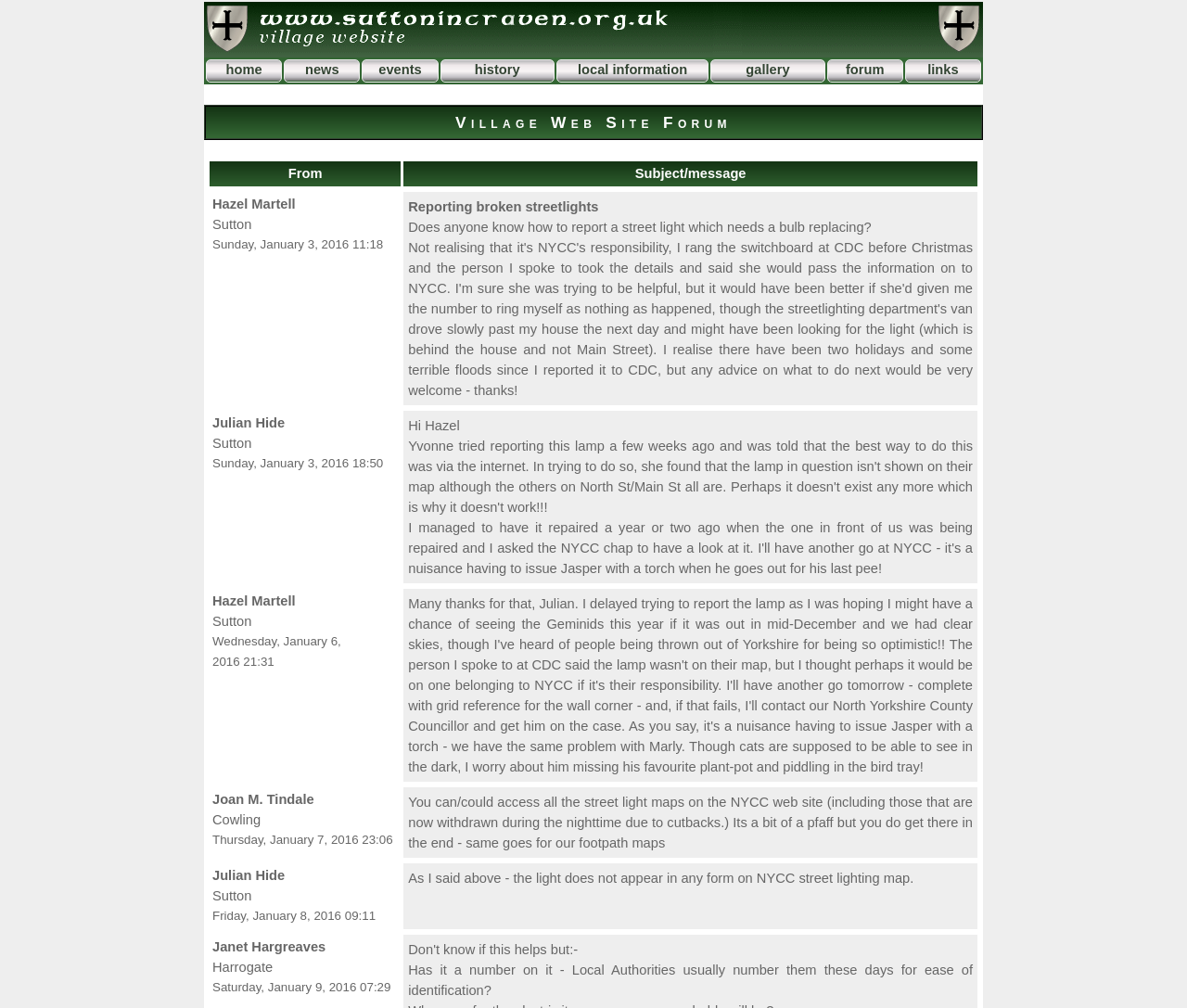Determine the bounding box coordinates for the clickable element required to fulfill the instruction: "Click on the 'news' link". Provide the coordinates as four float numbers between 0 and 1, i.e., [left, top, right, bottom].

[0.239, 0.059, 0.303, 0.082]